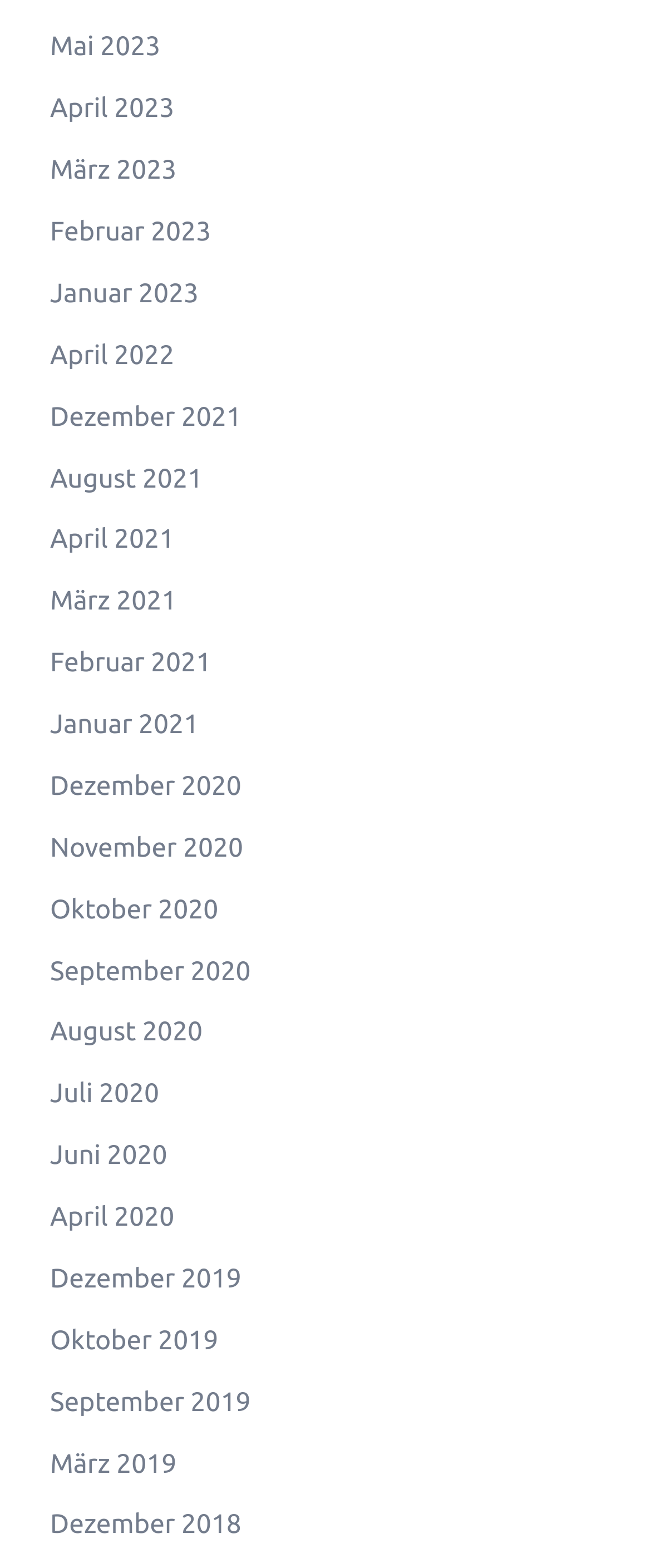How many links are available on this webpage?
Refer to the image and provide a concise answer in one word or phrase.

40